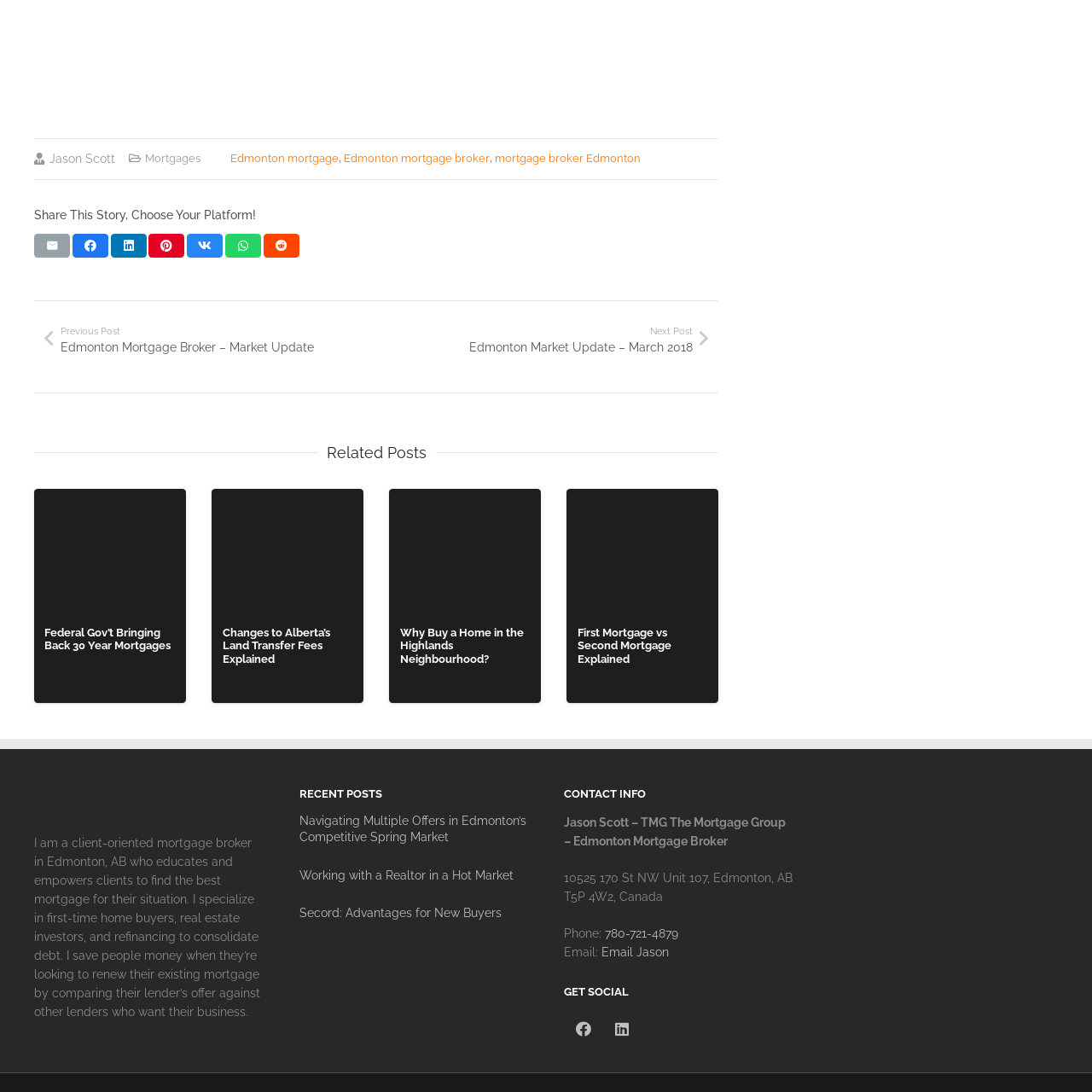Check the highlighted part in pink, What is the likely setting of the background? 
Use a single word or phrase for your answer.

Professional setting